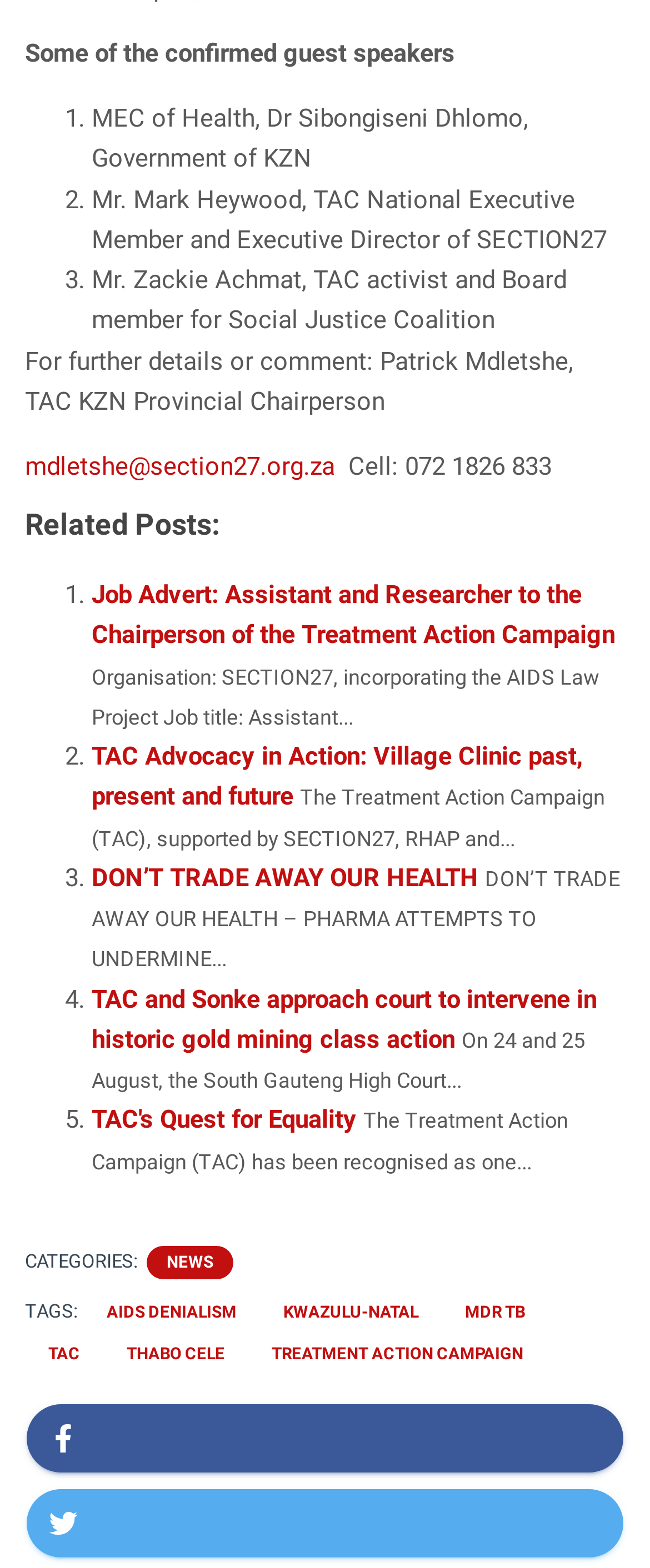Pinpoint the bounding box coordinates of the area that must be clicked to complete this instruction: "Contact Patrick Mdletshe, TAC KZN Provincial Chairperson".

[0.038, 0.288, 0.515, 0.307]